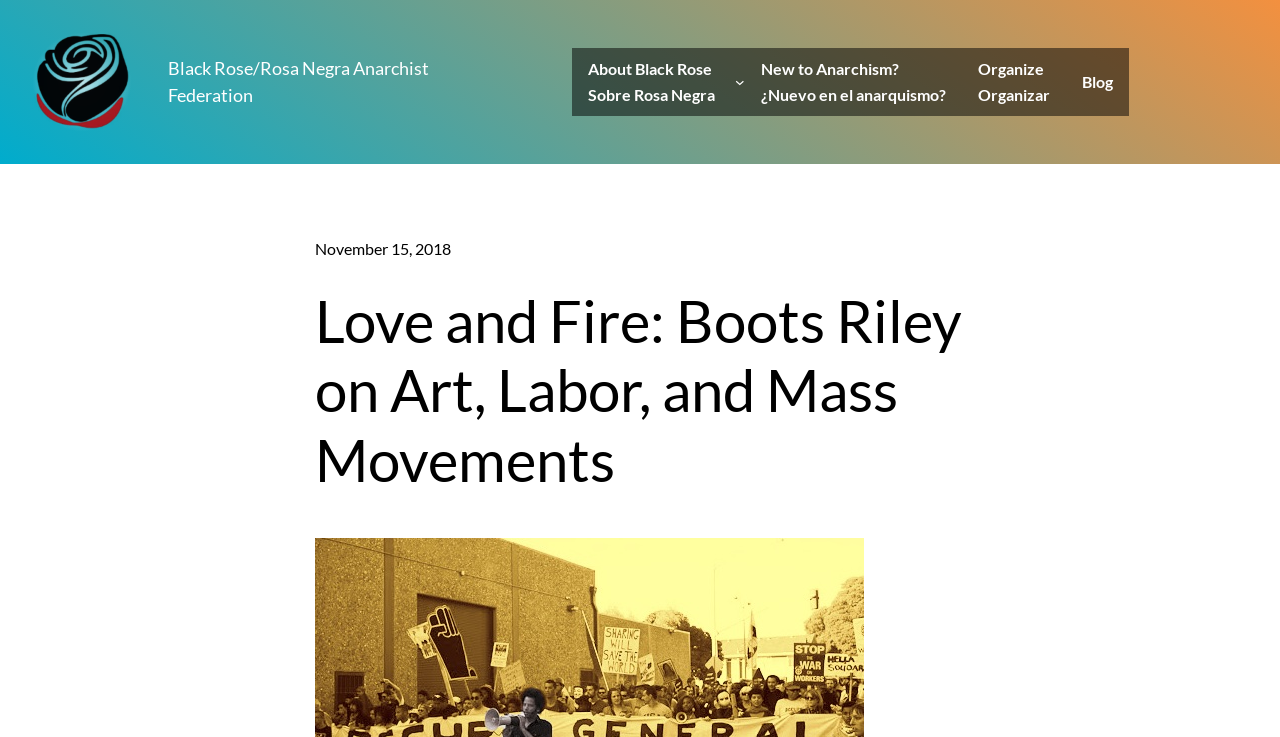What is the name of the anarchist federation mentioned?
Please look at the screenshot and answer in one word or a short phrase.

Black Rose/Rosa Negra